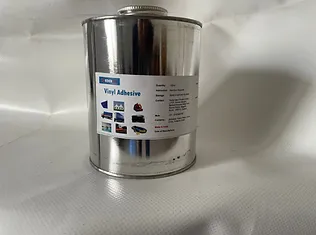What type of materials is the adhesive suitable for?
Refer to the image and provide a thorough answer to the question.

Upon analyzing the image, I observed that the label on the canister features various icons that depict the adhesive's applications and suitability for different materials. These materials include PVC coated fabrics, PVC film, and TPU coated fabric, which are clearly indicated on the label.